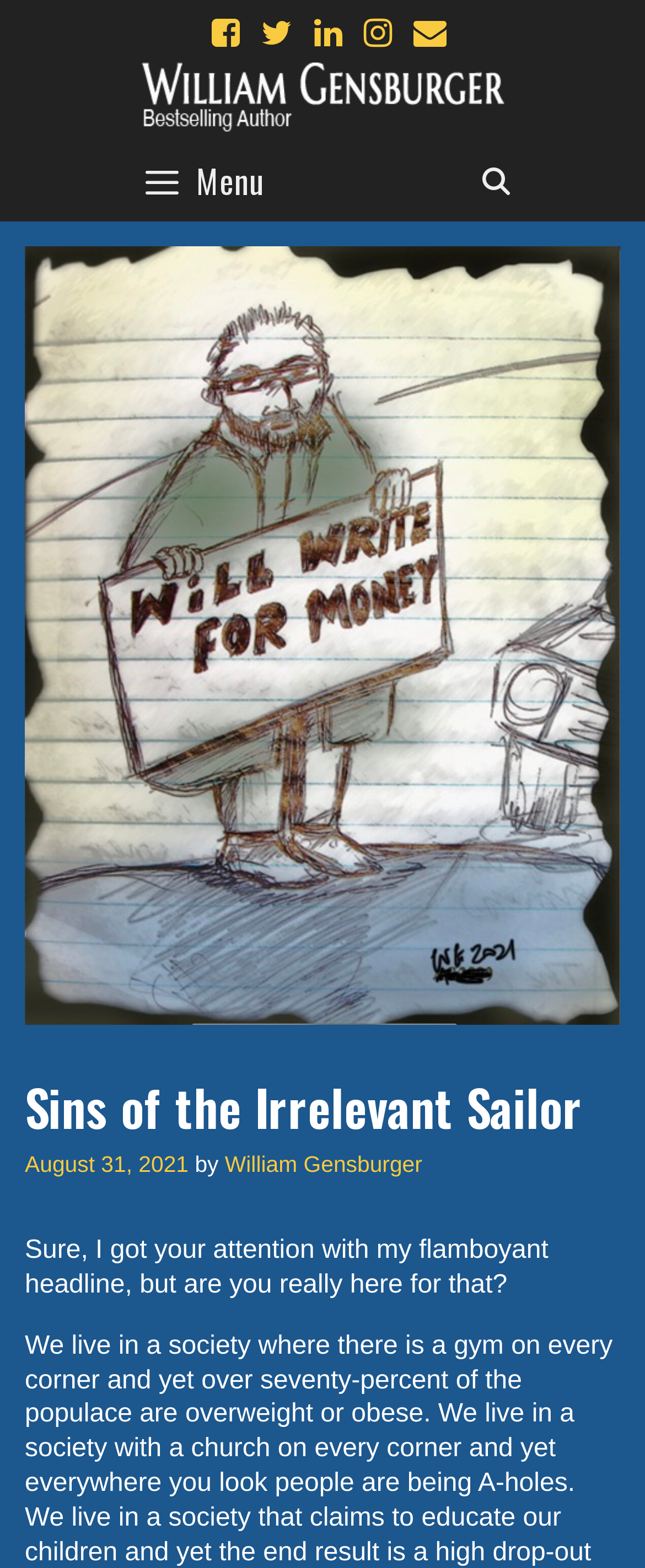Review the image closely and give a comprehensive answer to the question: What is the author of the latest article?

By analyzing the webpage structure, I found a section that appears to be an article with a heading 'Sins of the Irrelevant Sailor' and a time stamp 'August 31, 2021'. Below the heading, I found a link 'William Gensburger' preceded by the text 'by', which suggests that William Gensburger is the author of the article.